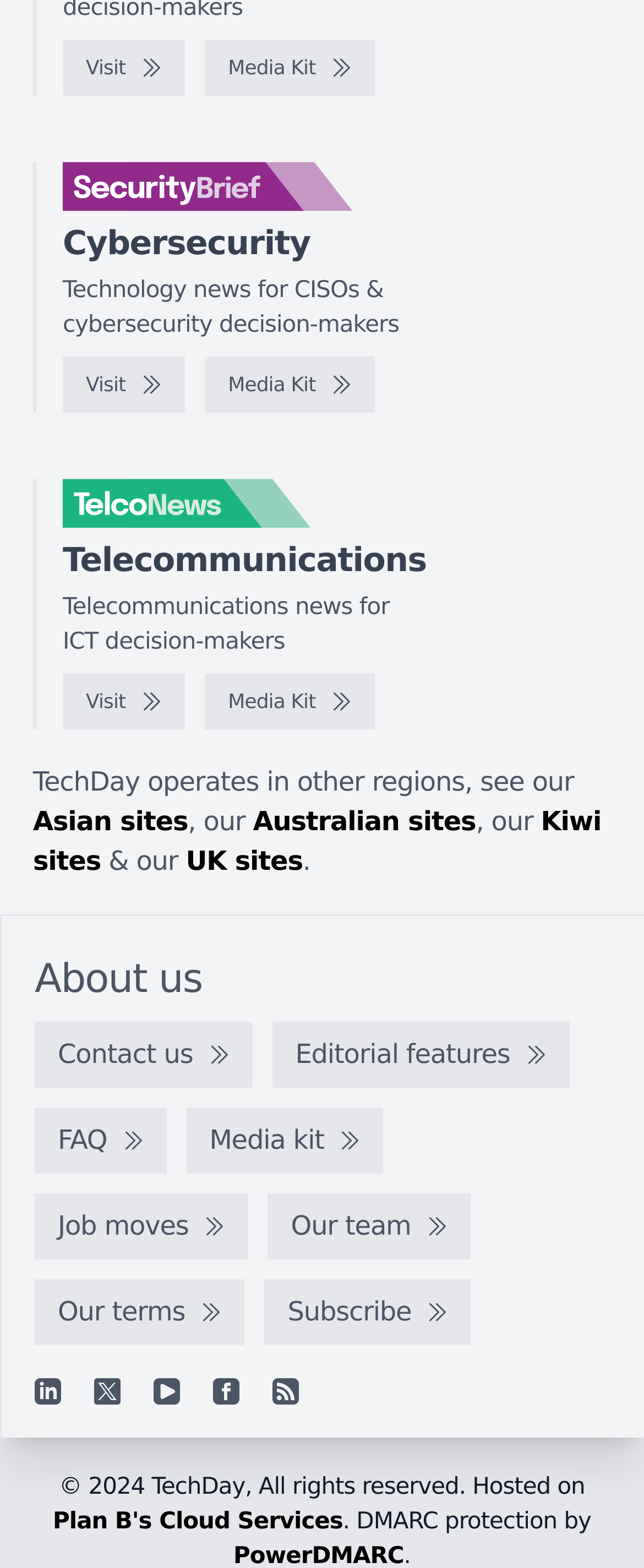What is the copyright year of the webpage?
Answer the question with a detailed and thorough explanation.

The webpage's footer section displays the copyright information, which includes the year 2024, indicating that the webpage's content is copyrighted up to that year.